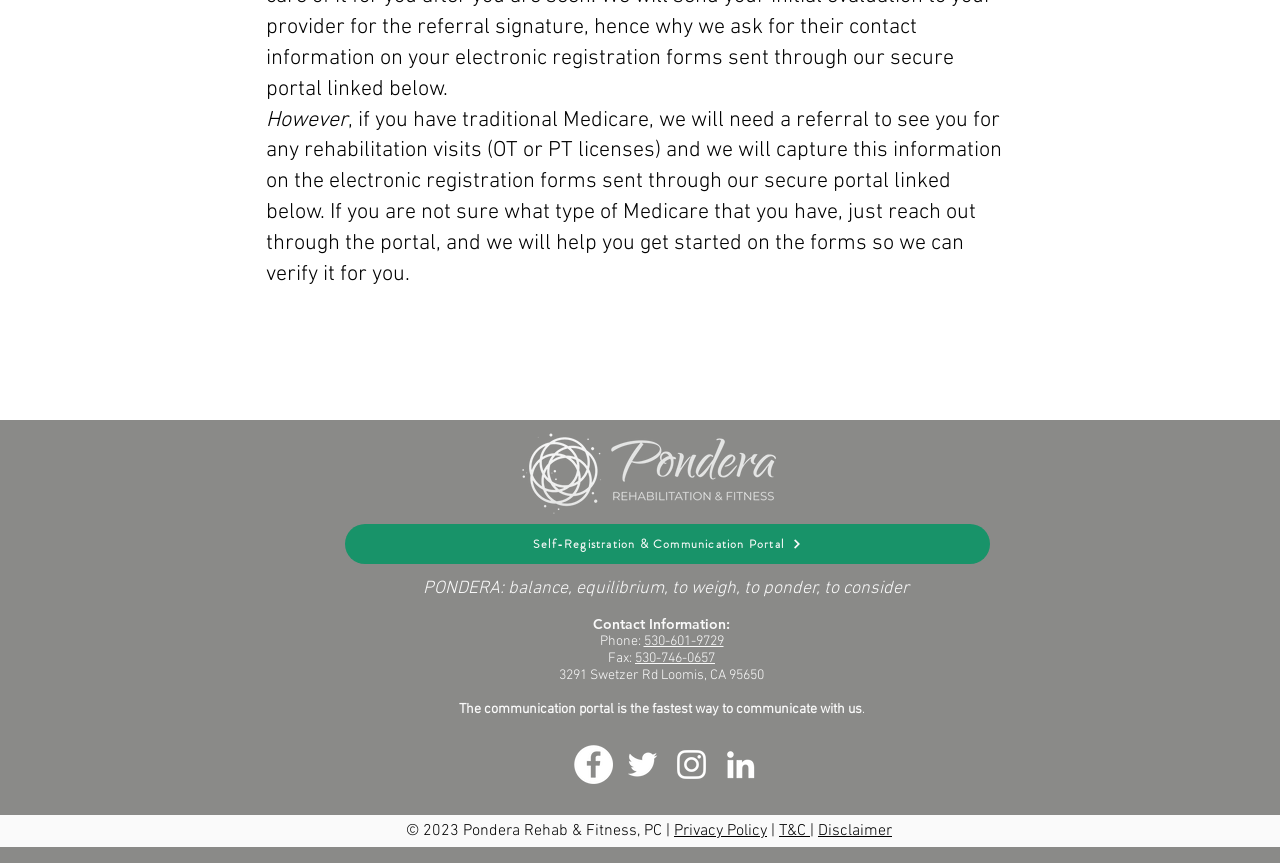Provide the bounding box coordinates of the HTML element described by the text: "Accept". The coordinates should be in the format [left, top, right, bottom] with values between 0 and 1.

None